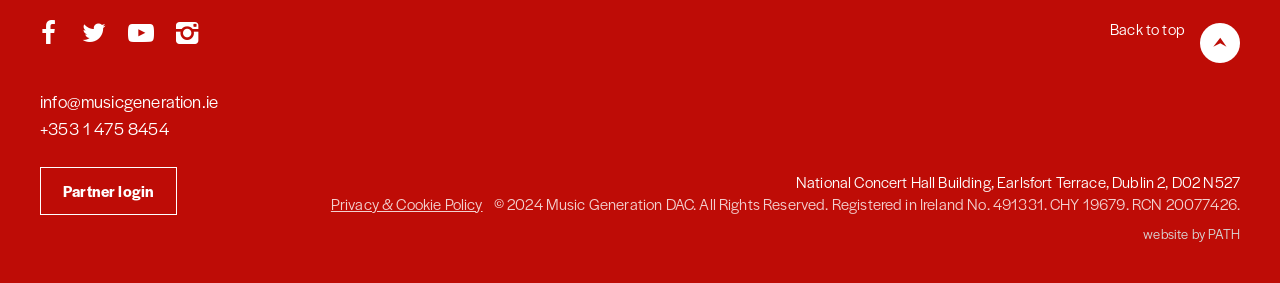Using the webpage screenshot, find the UI element described by Back to top. Provide the bounding box coordinates in the format (top-left x, top-left y, bottom-right x, bottom-right y), ensuring all values are floating point numbers between 0 and 1.

[0.867, 0.062, 0.969, 0.221]